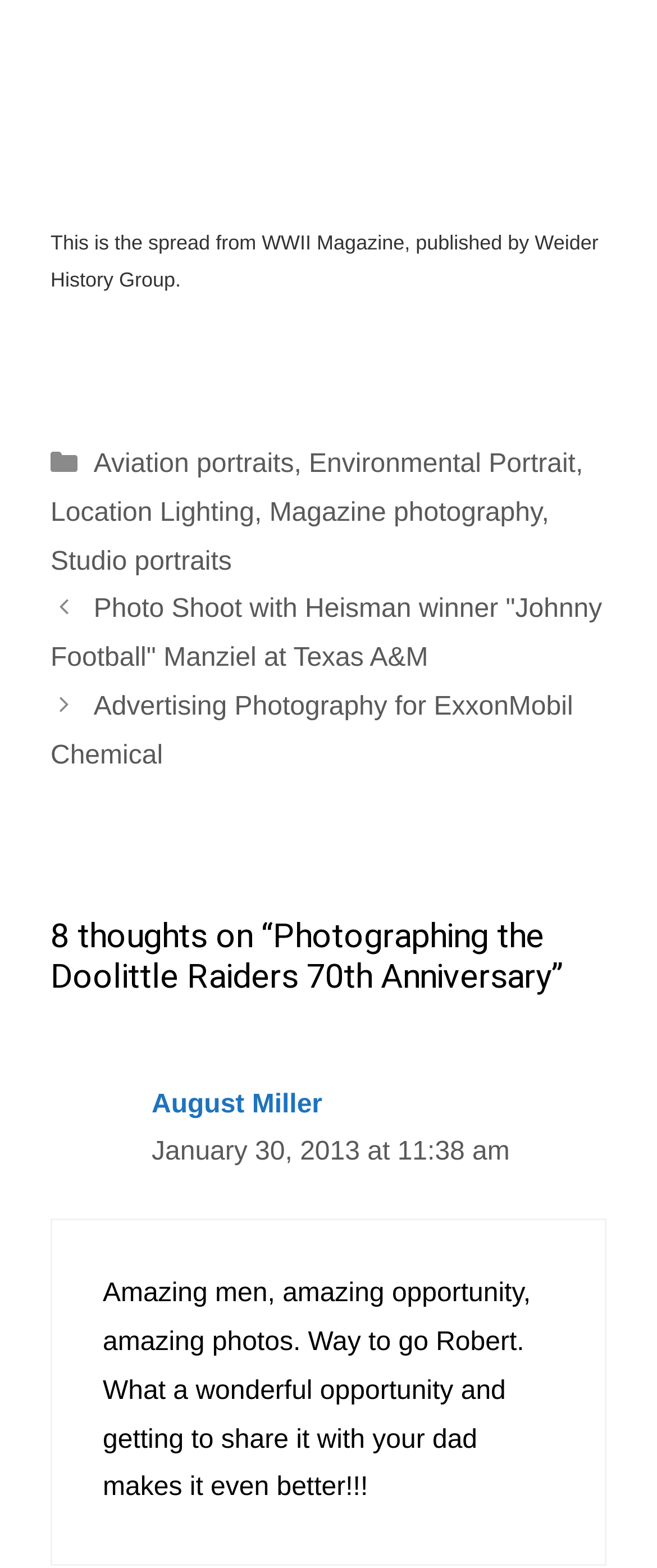Answer the following inquiry with a single word or phrase:
What is the name of the person who did the photo shoot with Johnny Football?

Not mentioned